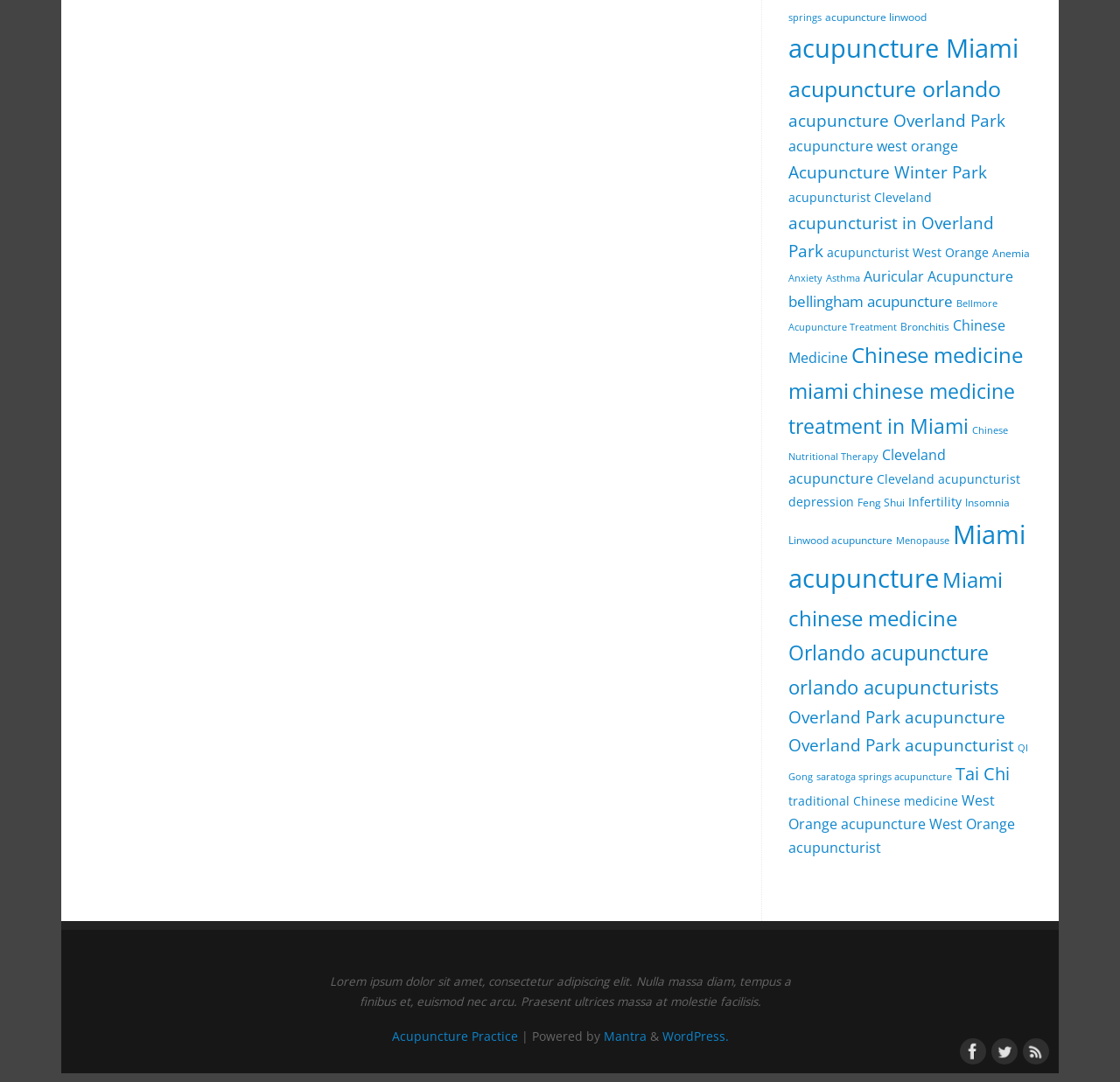Using the webpage screenshot, locate the HTML element that fits the following description and provide its bounding box: "title="RSS"".

[0.913, 0.96, 0.934, 0.981]